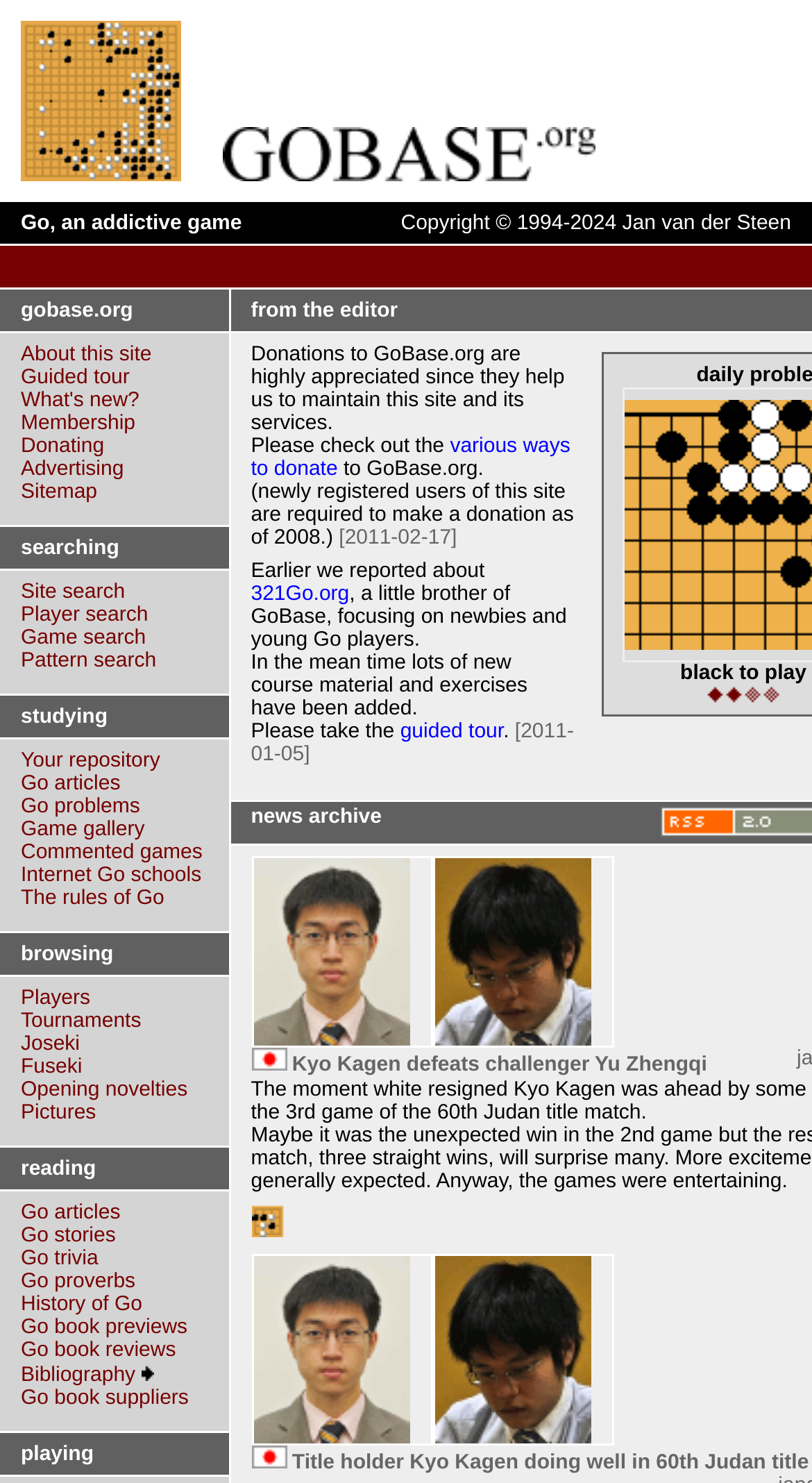Refer to the image and offer a detailed explanation in response to the question: What is the name of the website?

The name of the website can be found in the top-left corner of the webpage, where it says 'GoBase.org - Go Games, Go Information and Go Study Tools'.